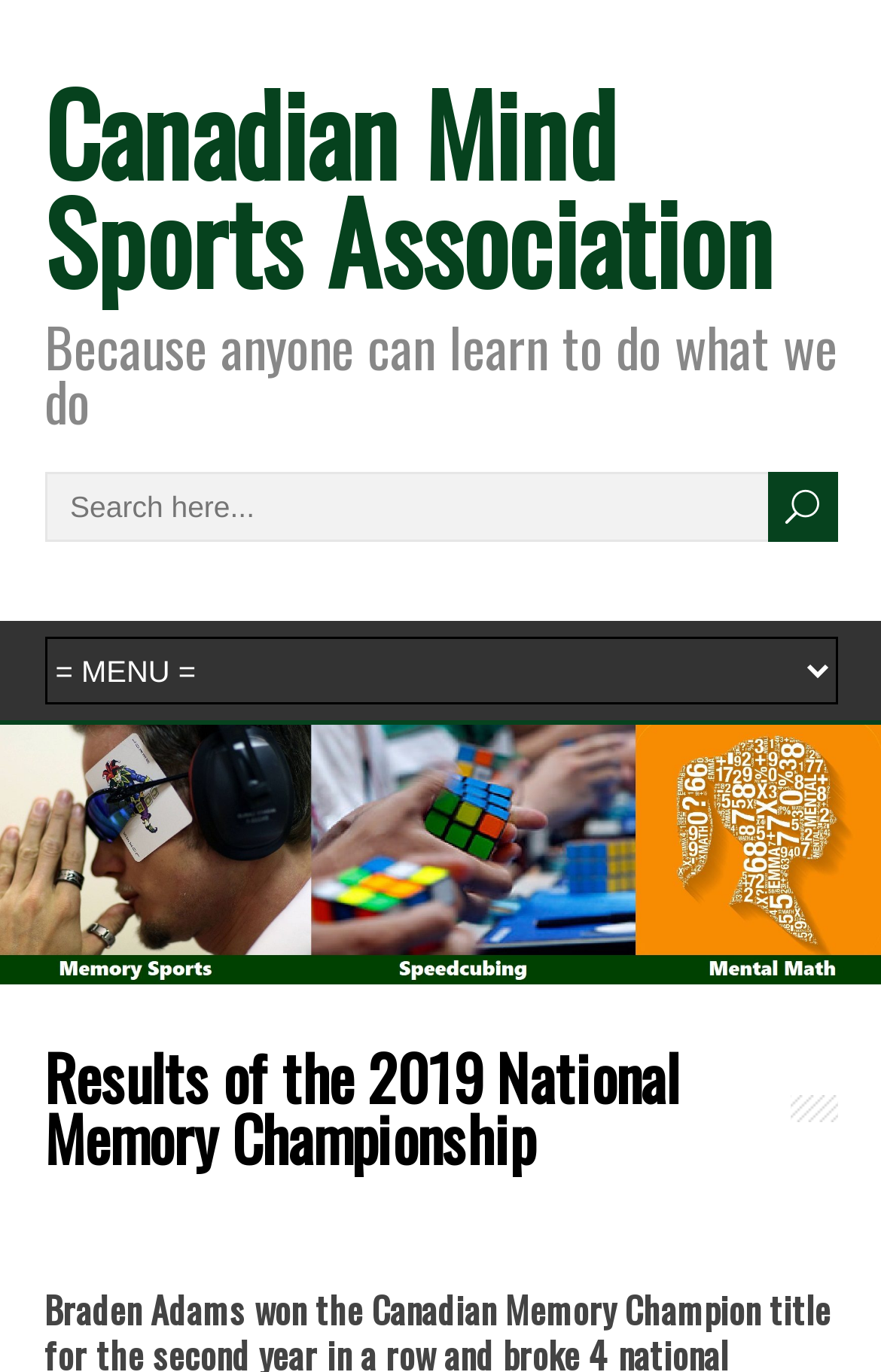What is the year of the championship?
Please look at the screenshot and answer in one word or a short phrase.

2019